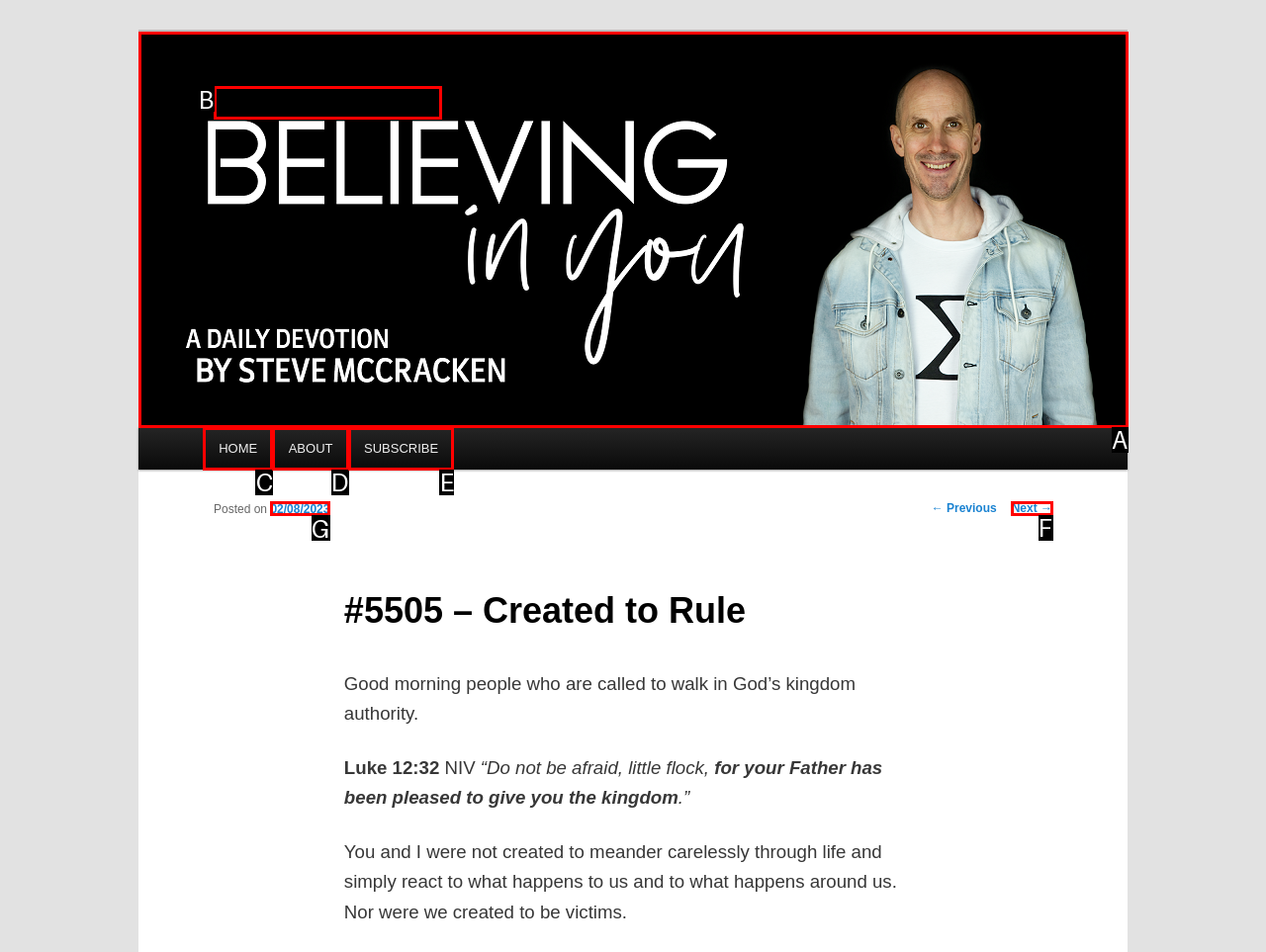Select the option that fits this description: input value="Email *" aria-describedby="email-notes" name="email"
Answer with the corresponding letter directly.

None